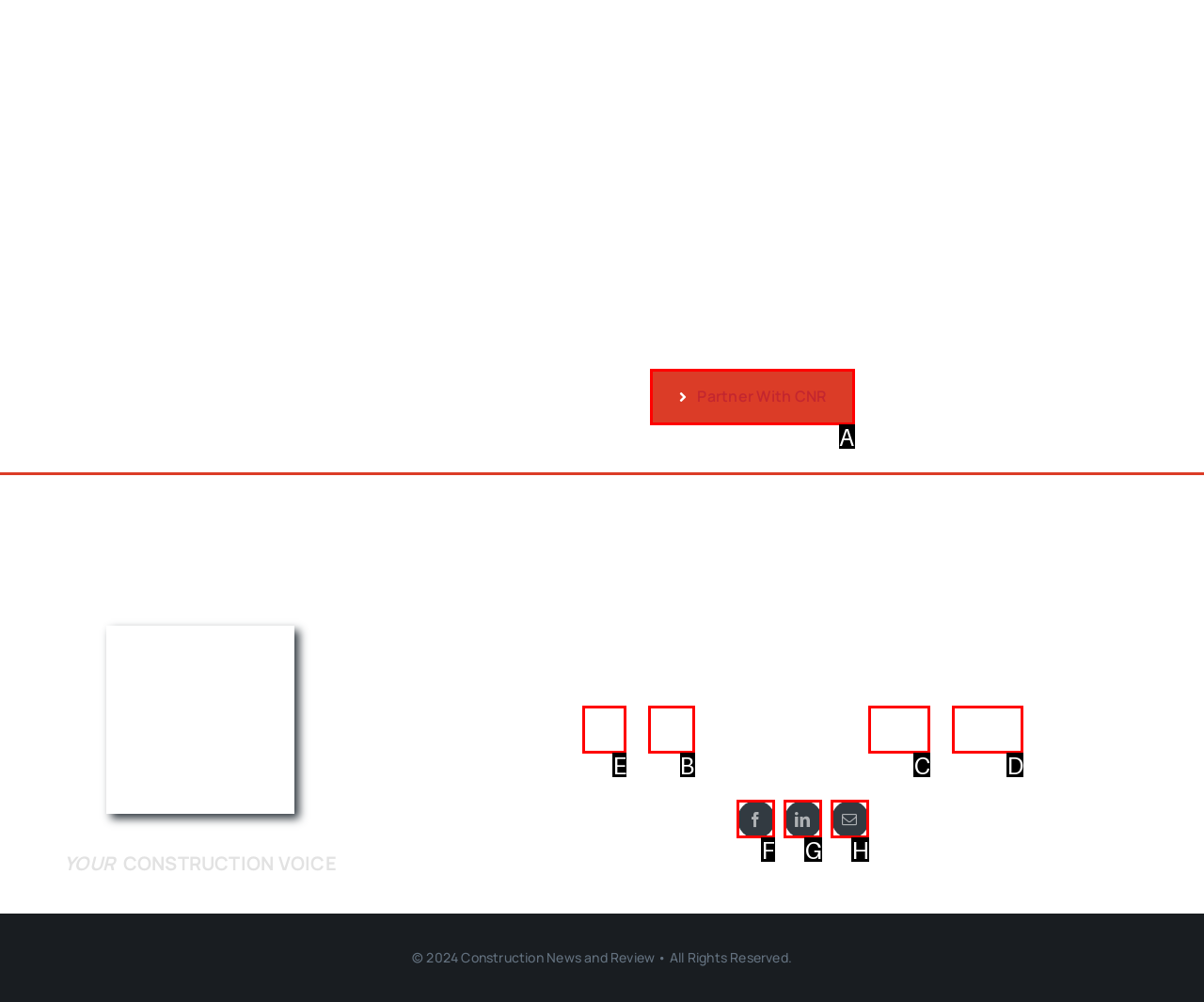Which UI element should you click on to achieve the following task: Go to the 'Home' page? Provide the letter of the correct option.

E